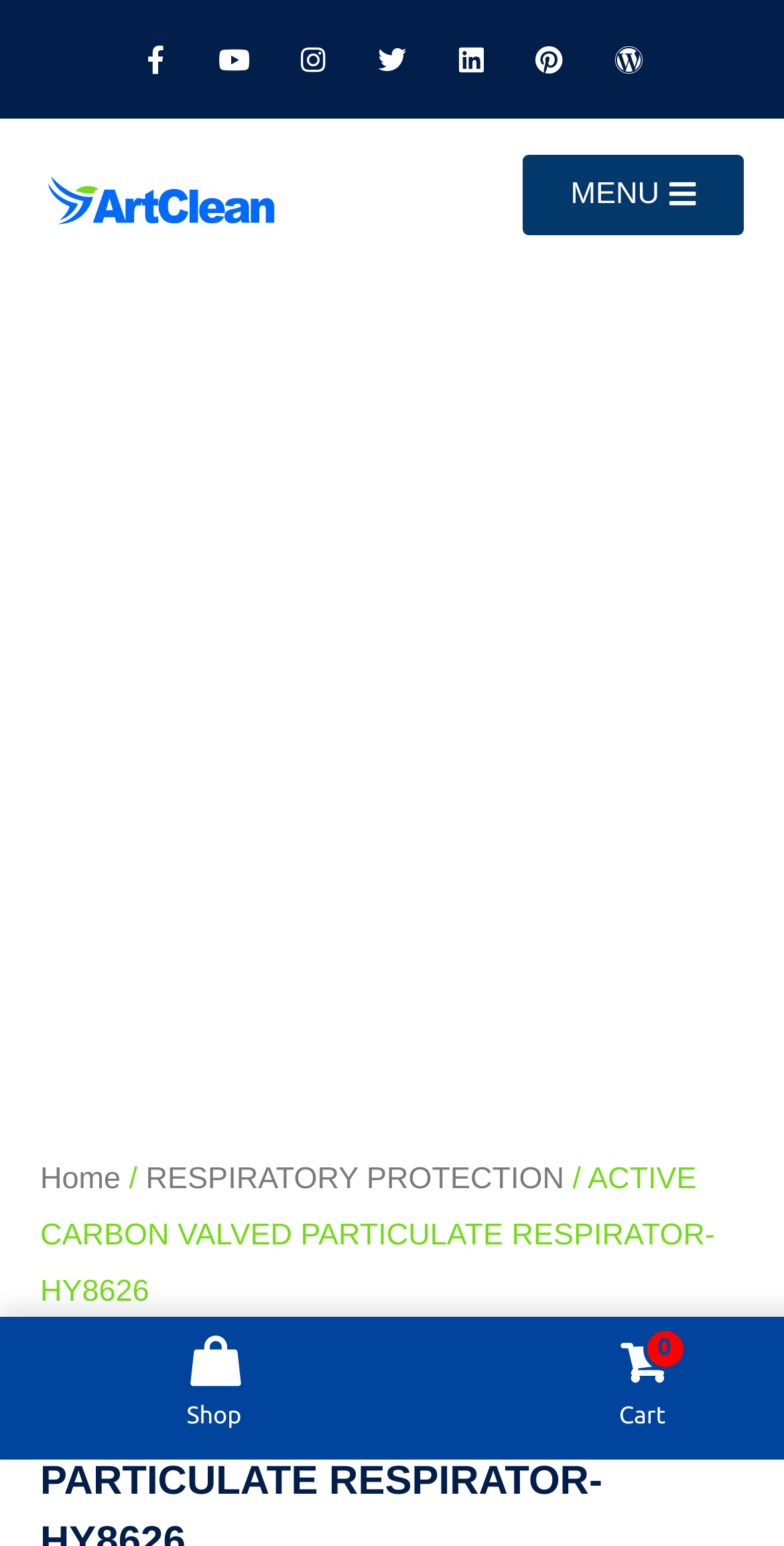Please specify the bounding box coordinates in the format (top-left x, top-left y, bottom-right x, bottom-right y), with values ranging from 0 to 1. Identify the bounding box for the UI component described as follows: title="ACTIVE CARBON VALVED PARTICULATE RESPIRATOR"

[0.0, 0.208, 1.0, 0.684]